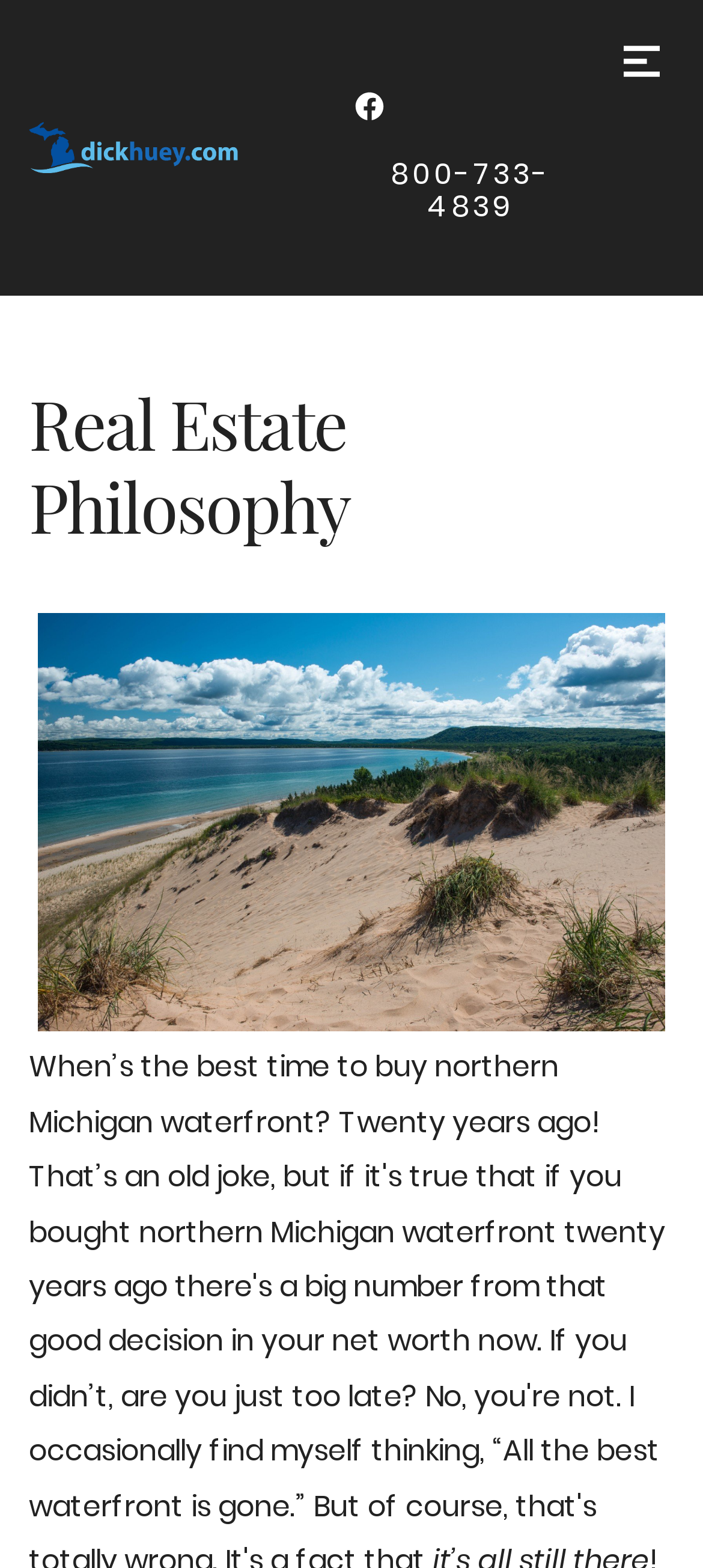What social media platform is linked?
Can you offer a detailed and complete answer to this question?

The social media platform linked can be found in the image element 'Facebook' which is a child element of the link 'Follow us on Facebook'.